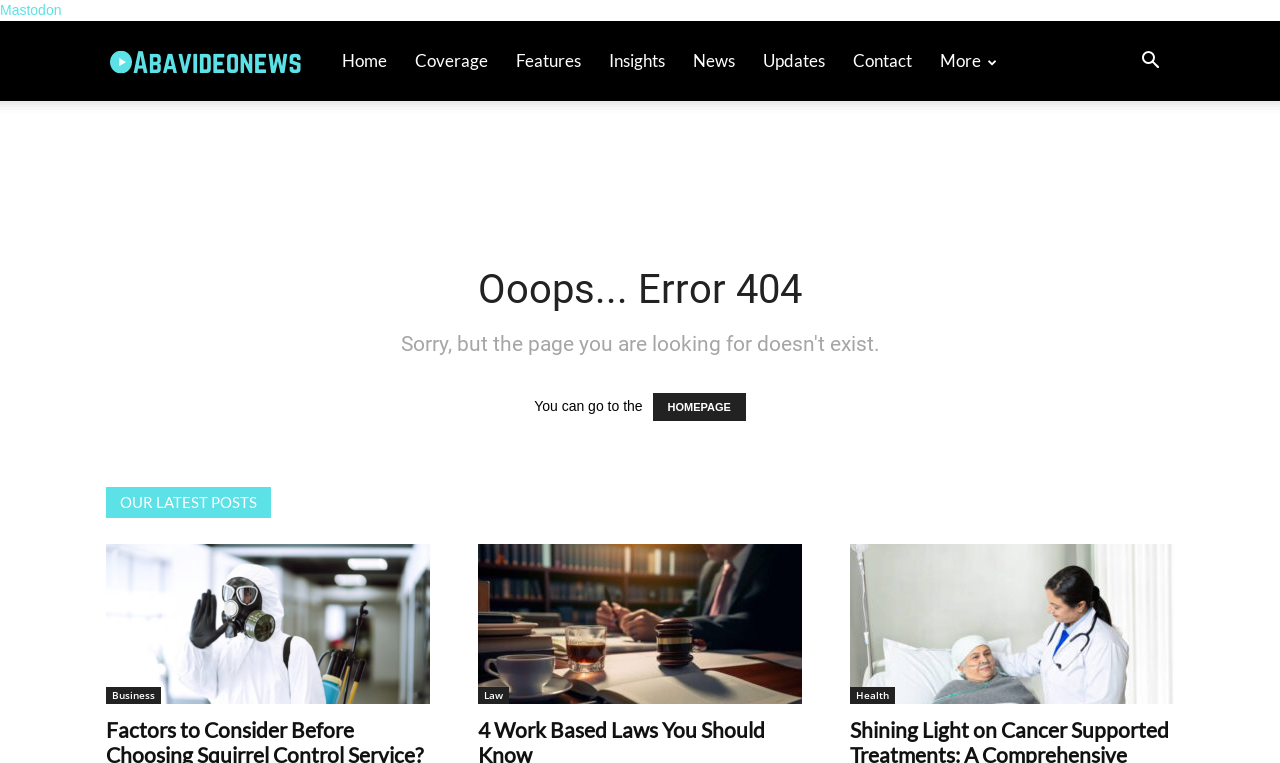Give a one-word or short-phrase answer to the following question: 
What is the purpose of the button with the icon ''?

Unknown